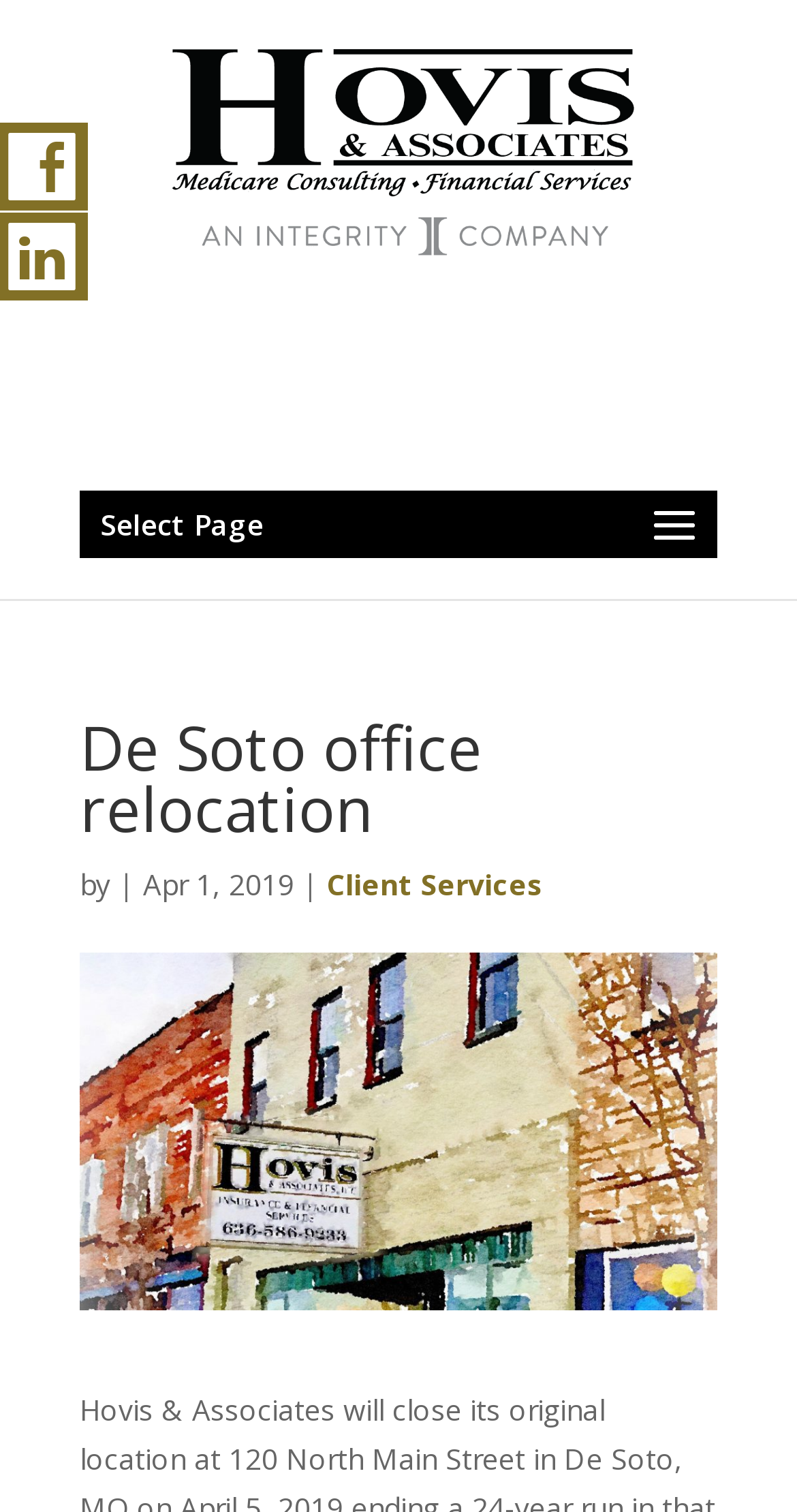Use the information in the screenshot to answer the question comprehensively: What is the category of the page?

The category of the page can be determined by looking at the link below the publication date, which says 'Client Services'. This link is likely a category or tag associated with the page.